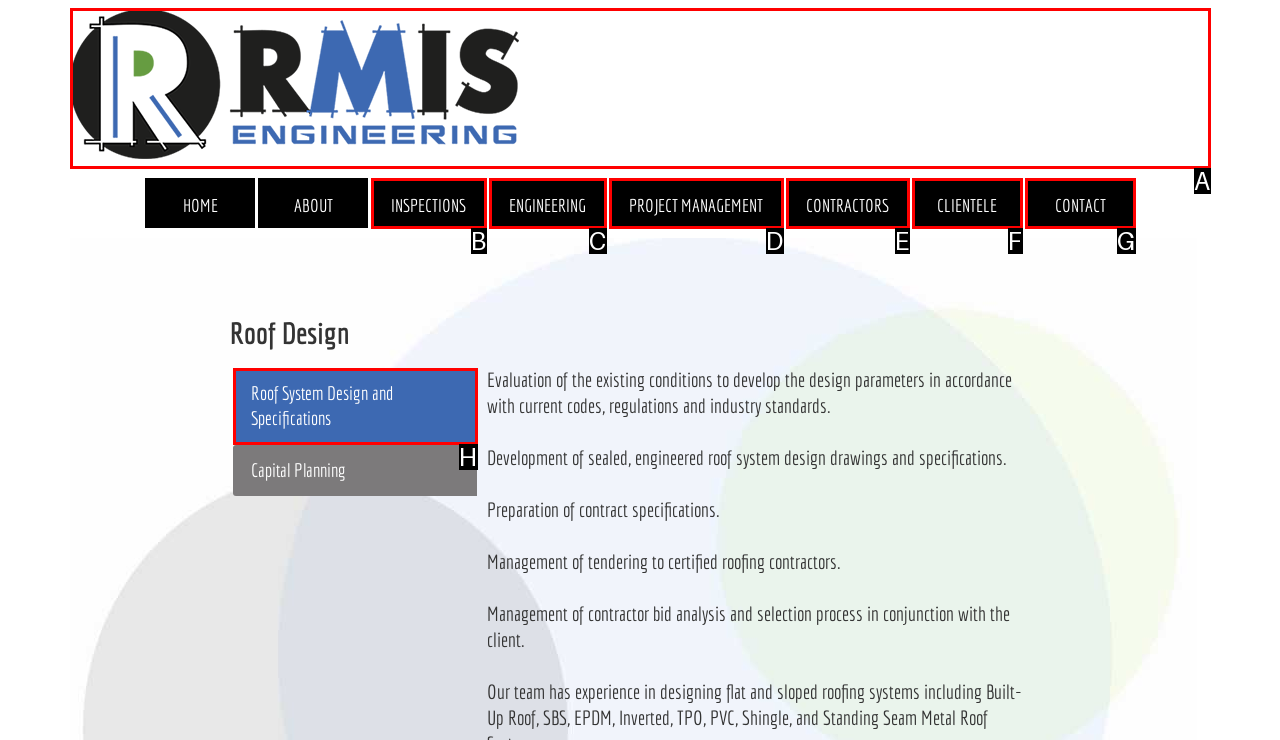Select the HTML element that matches the description: Project Management. Provide the letter of the chosen option as your answer.

D